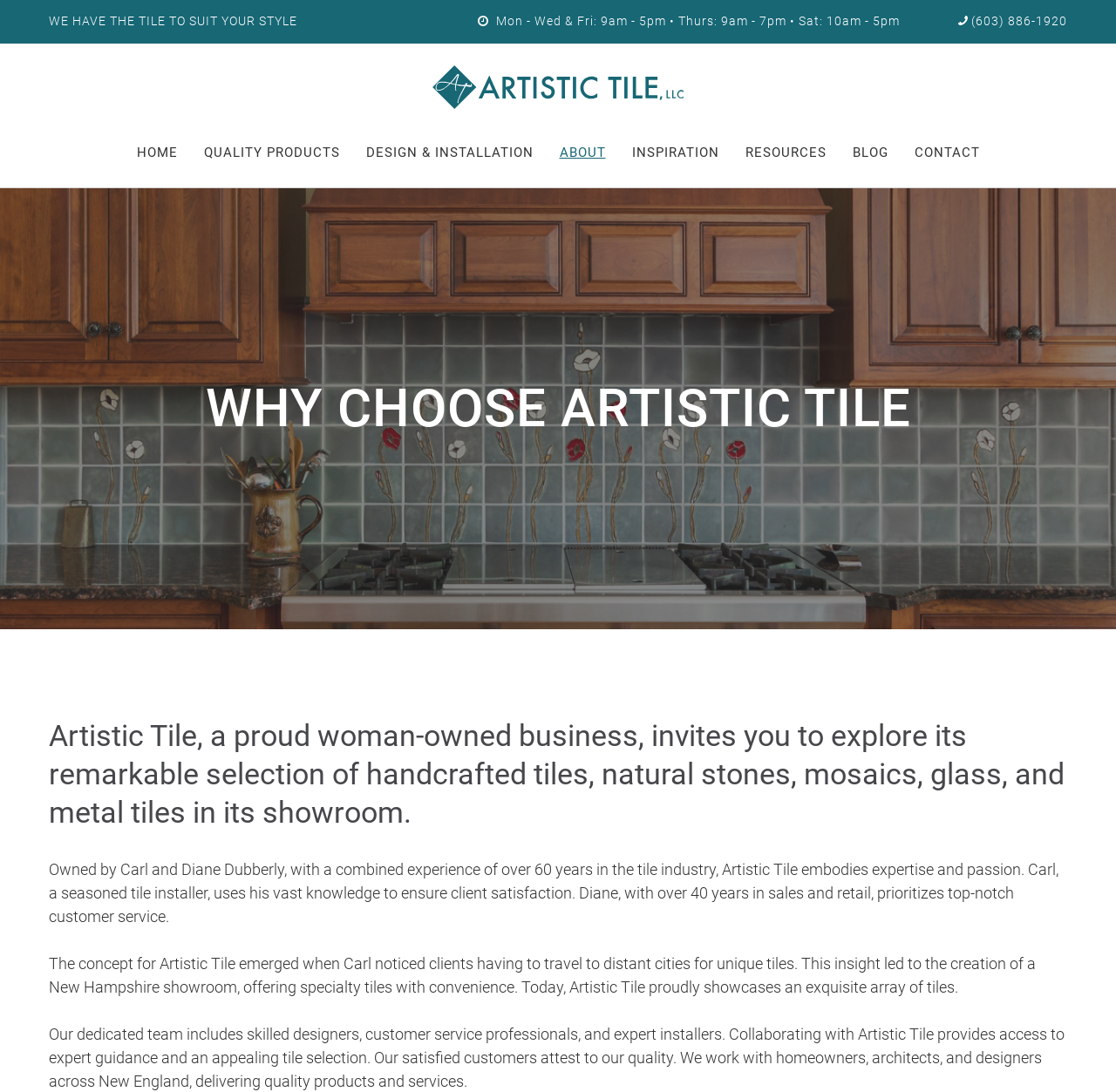What is the experience of the owners in the tile industry?
Offer a detailed and full explanation in response to the question.

According to the static text 'Owned by Carl and Diane Dubberly, with a combined experience of over 60 years in the tile industry, Artistic Tile embodies expertise and passion.', the owners, Carl and Diane Dubberly, have a combined experience of over 60 years in the tile industry.